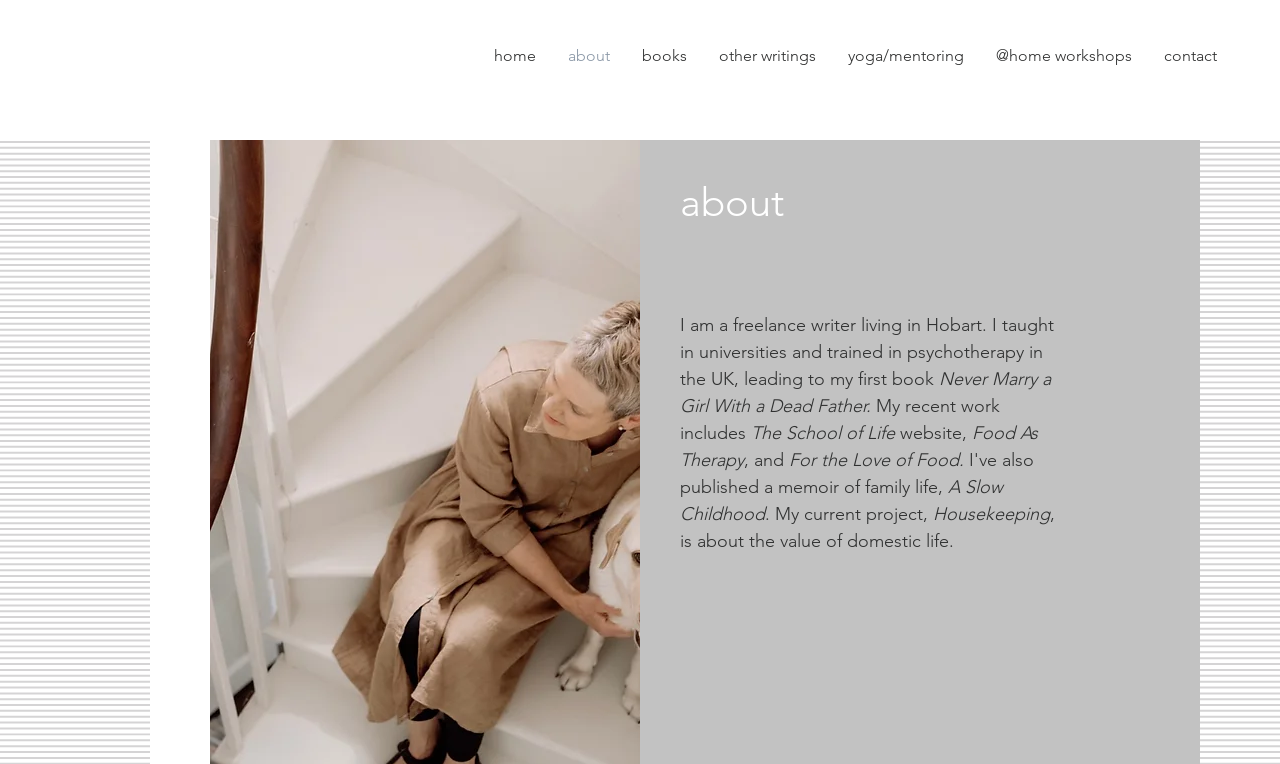Please provide the bounding box coordinates in the format (top-left x, top-left y, bottom-right x, bottom-right y). Remember, all values are floating point numbers between 0 and 1. What is the bounding box coordinate of the region described as: yoga/mentoring

[0.65, 0.041, 0.766, 0.106]